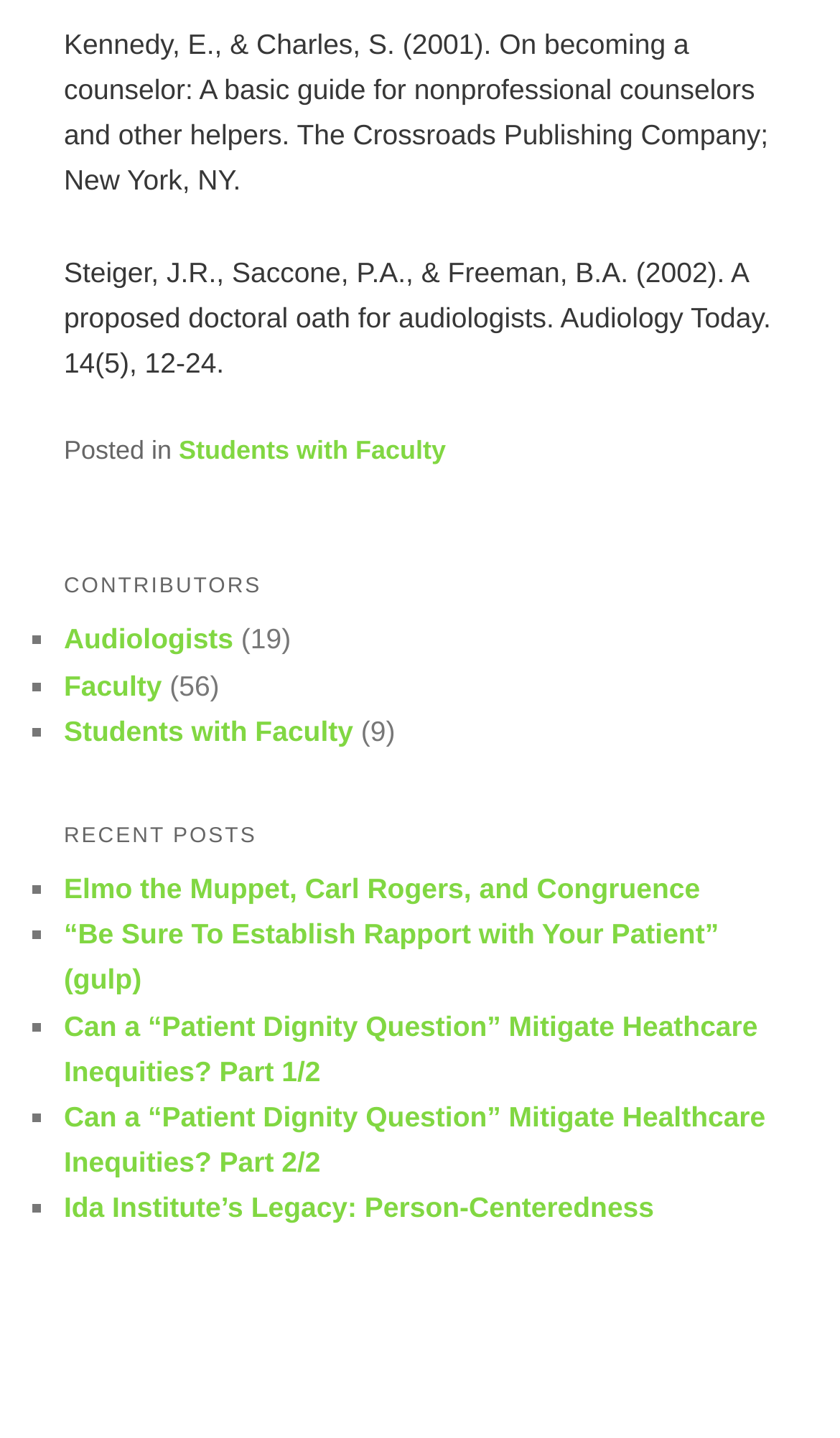What is the title of the first reference?
Give a one-word or short phrase answer based on the image.

On becoming a counselor